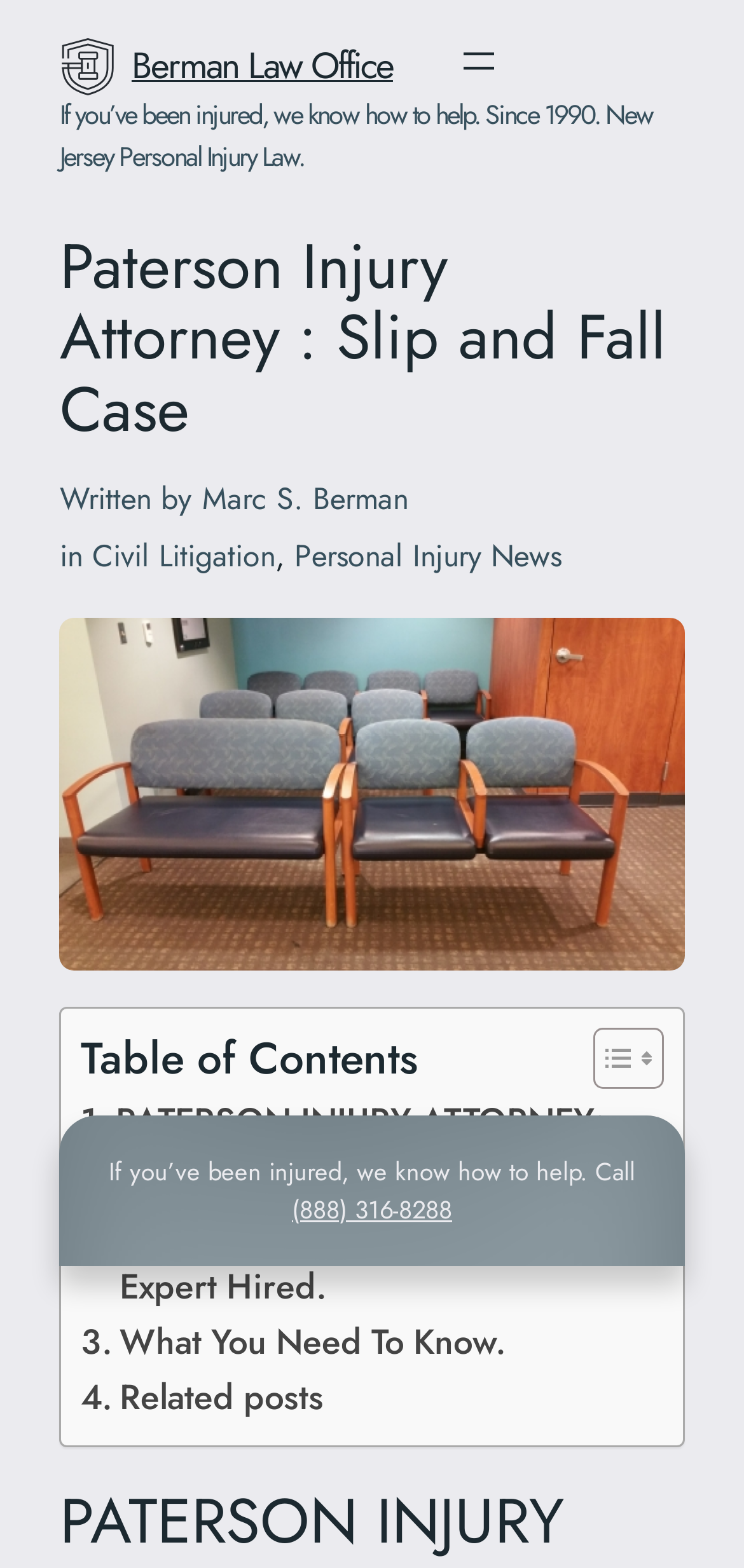Bounding box coordinates are specified in the format (top-left x, top-left y, bottom-right x, bottom-right y). All values are floating point numbers bounded between 0 and 1. Please provide the bounding box coordinate of the region this sentence describes: Marc S. Berman

[0.272, 0.304, 0.549, 0.332]